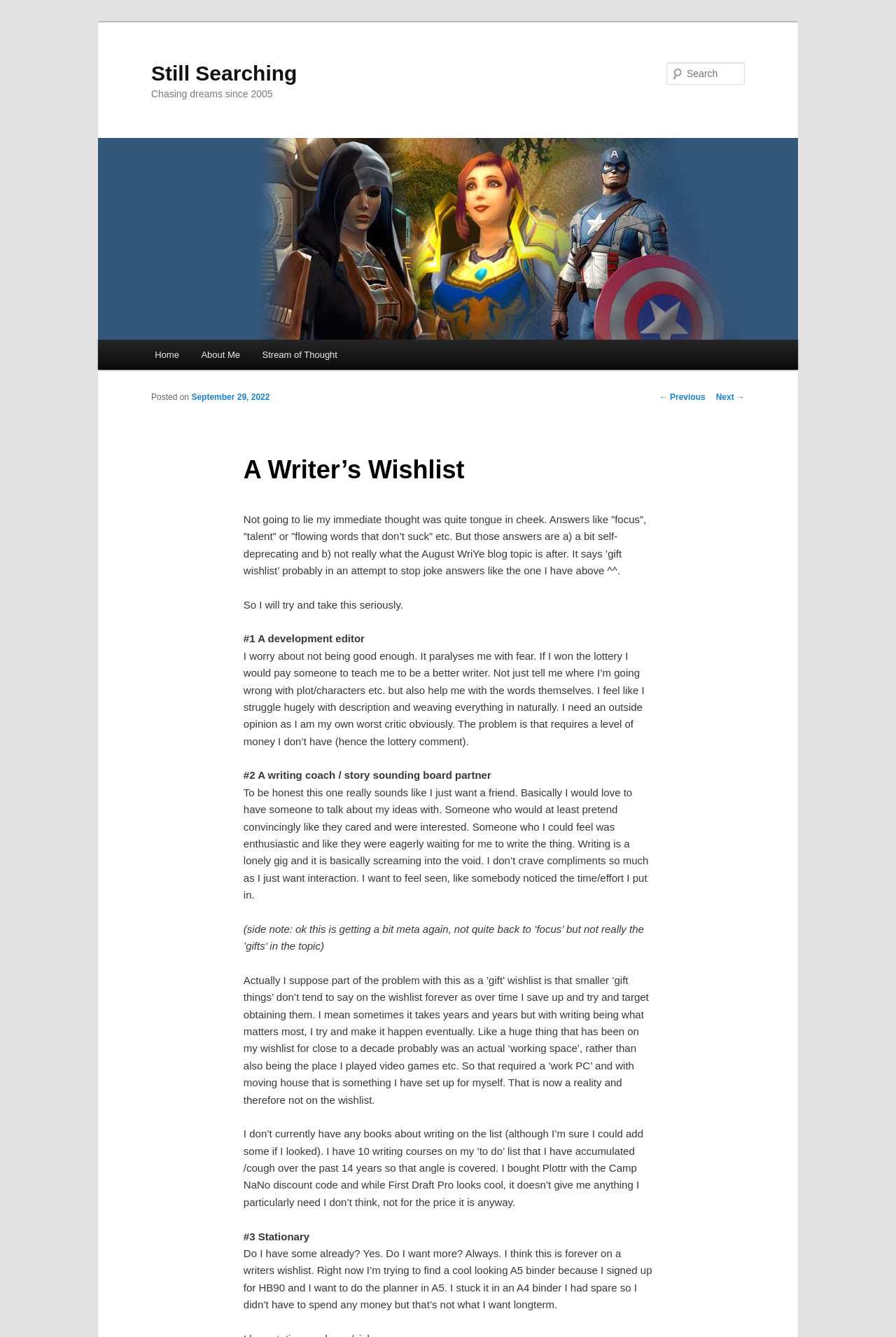Determine the bounding box coordinates of the UI element described by: "Home".

[0.16, 0.254, 0.212, 0.277]